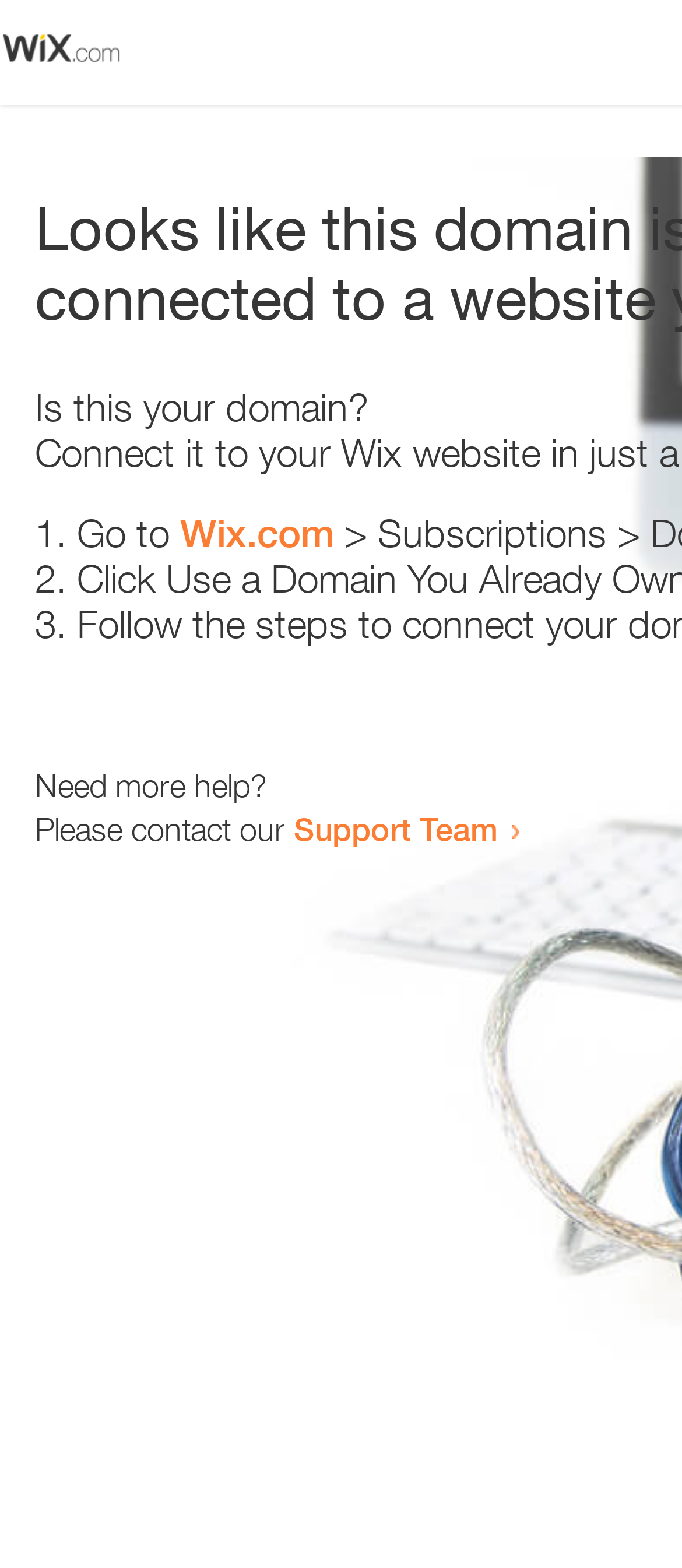Provide a brief response in the form of a single word or phrase:
How many list markers are present?

3